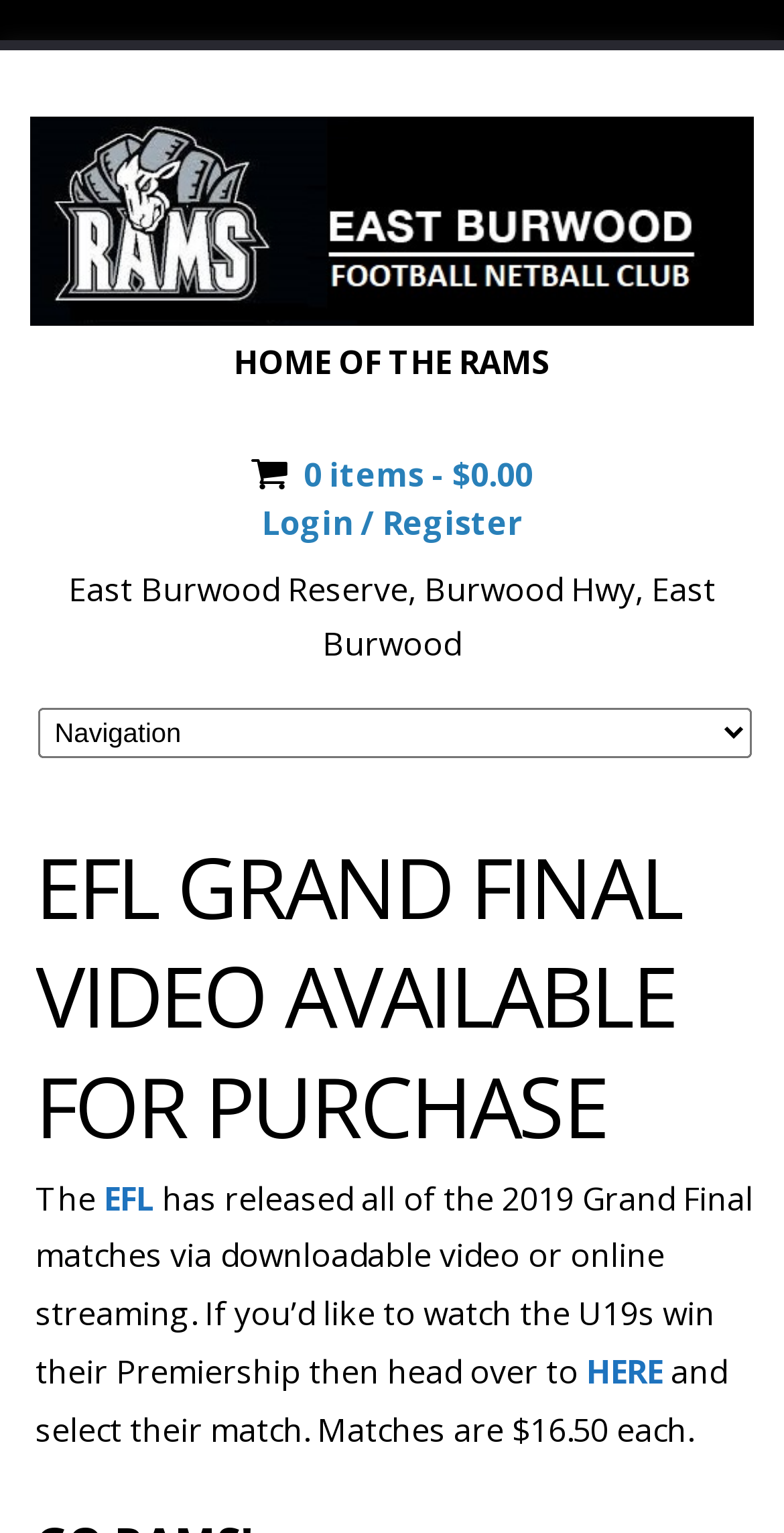Identify the bounding box of the UI element that matches this description: "Login / Register".

[0.335, 0.327, 0.665, 0.356]